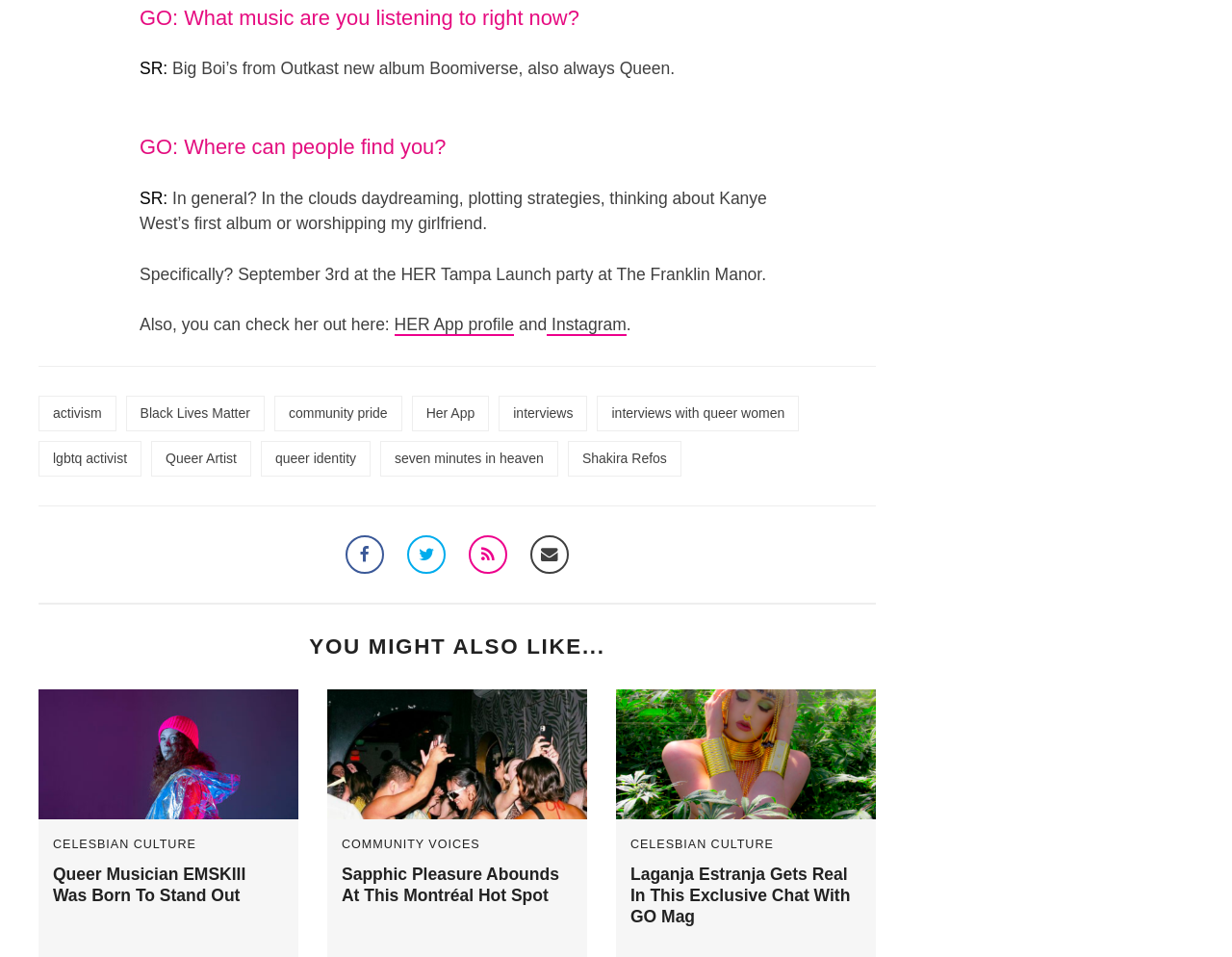What is the purpose of the footer section?
Respond to the question with a single word or phrase according to the image.

Links to related topics